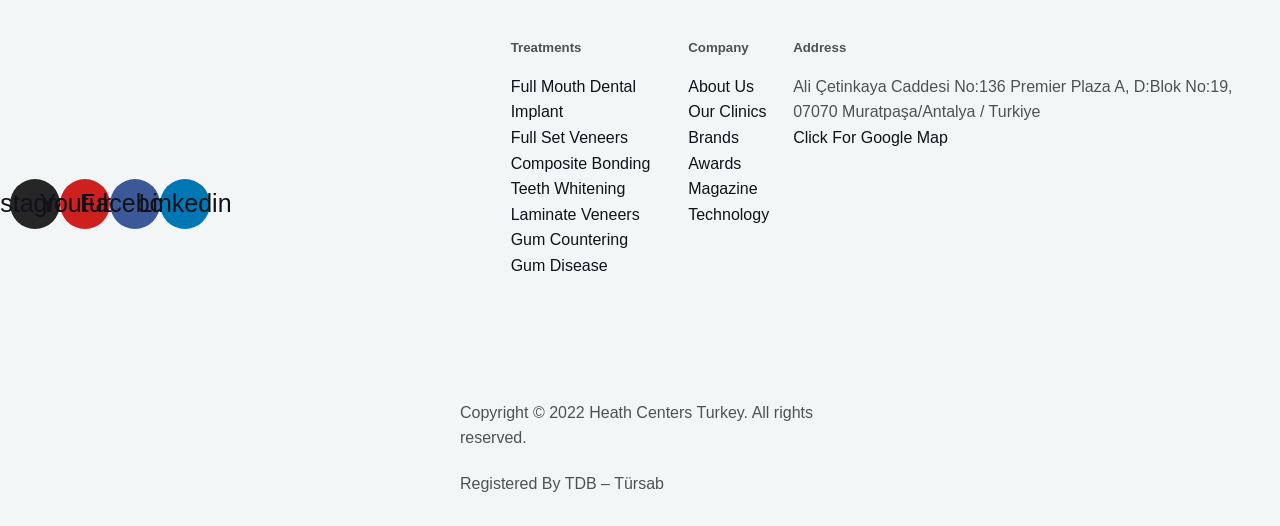What is the name of the certificate displayed?
Provide an in-depth and detailed explanation in response to the question.

I found the certificate name by looking at the image element located at the top-right section of the webpage, which is labeled 'tursab-certificate'.